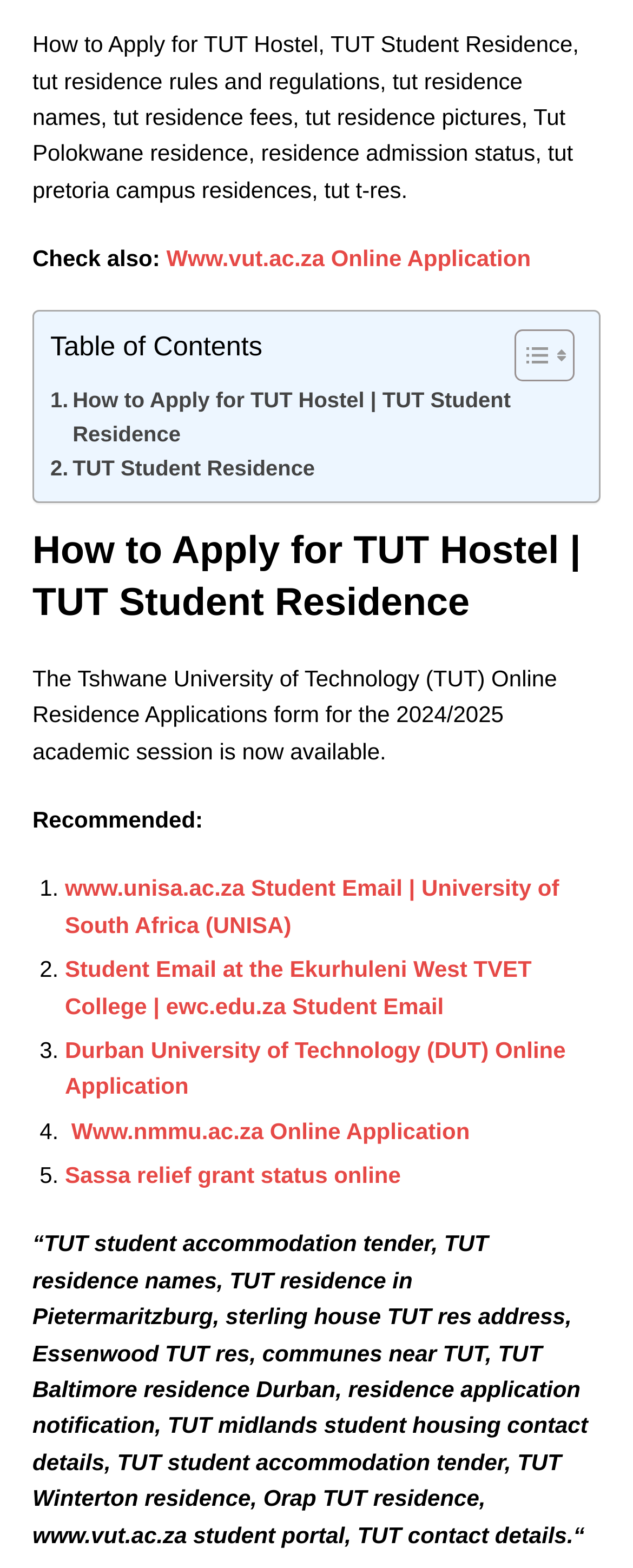Answer the following inquiry with a single word or phrase:
What is the purpose of the online application form?

Residence application